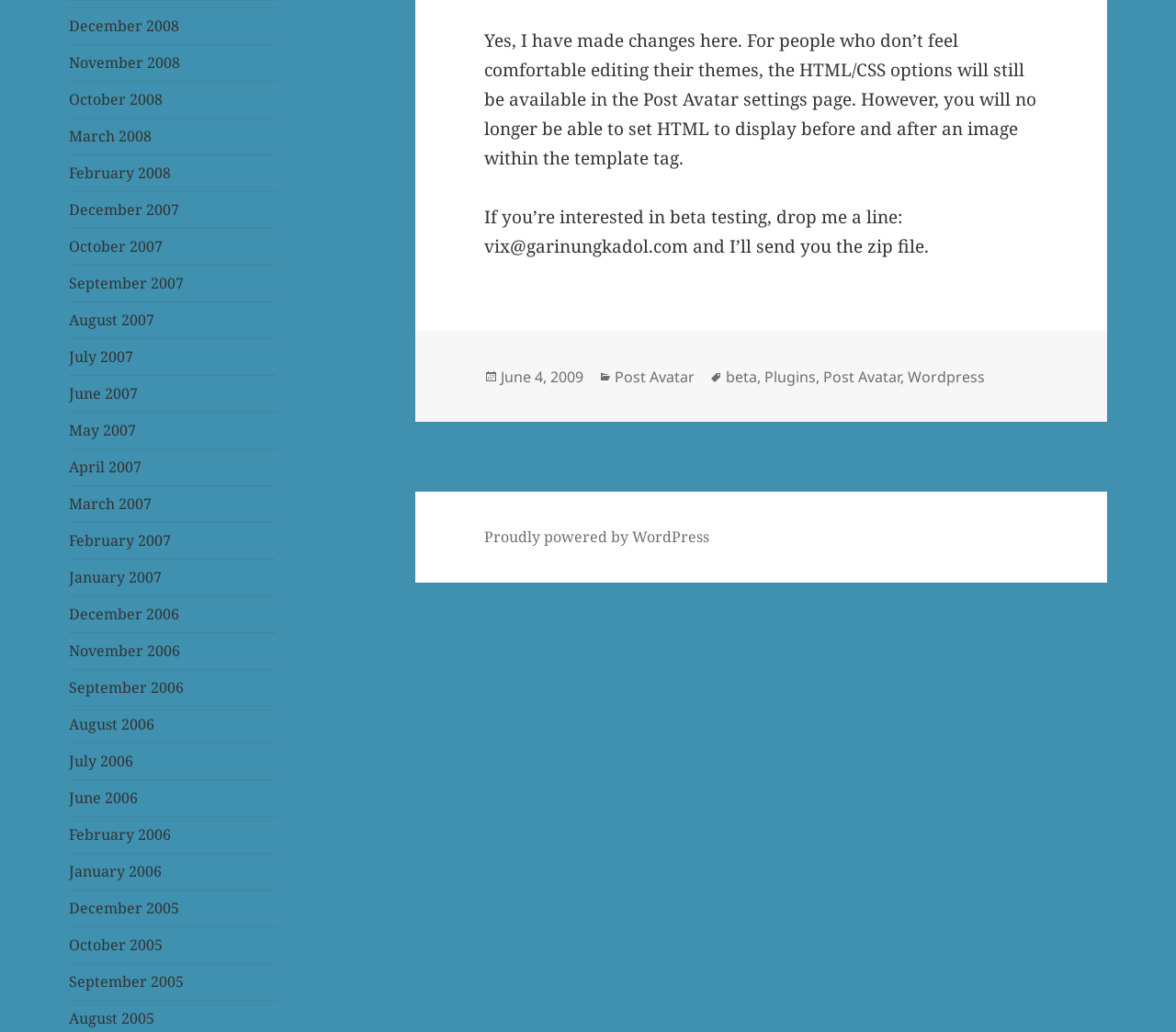What is the earliest month and year mentioned in the links?
Examine the webpage screenshot and provide an in-depth answer to the question.

I looked at the links provided on the webpage and found that the earliest month and year mentioned is December 2005, which is the oldest date among all the links.